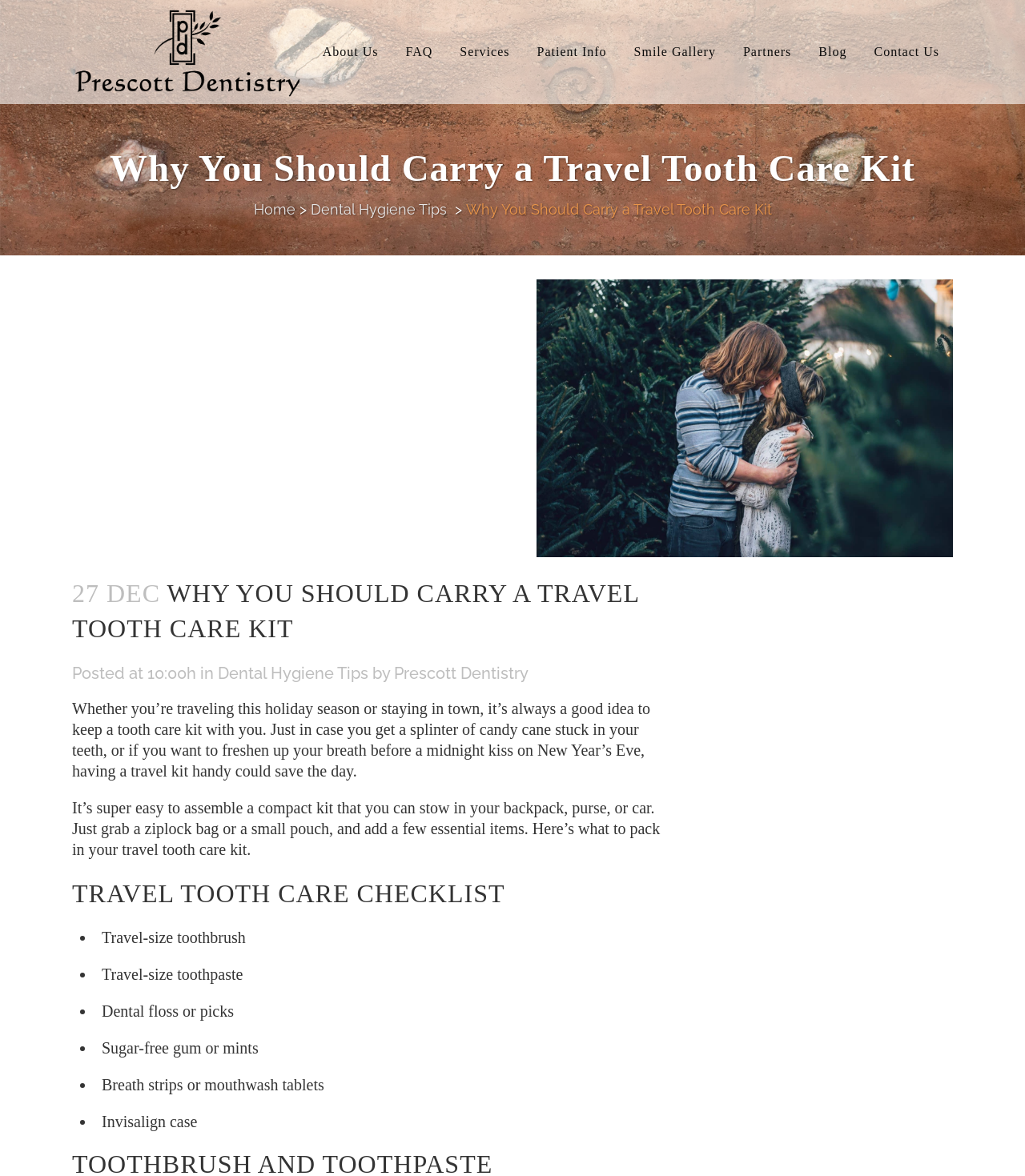Identify the bounding box for the UI element described as: "Contact Us". Ensure the coordinates are four float numbers between 0 and 1, formatted as [left, top, right, bottom].

[0.839, 0.0, 0.93, 0.088]